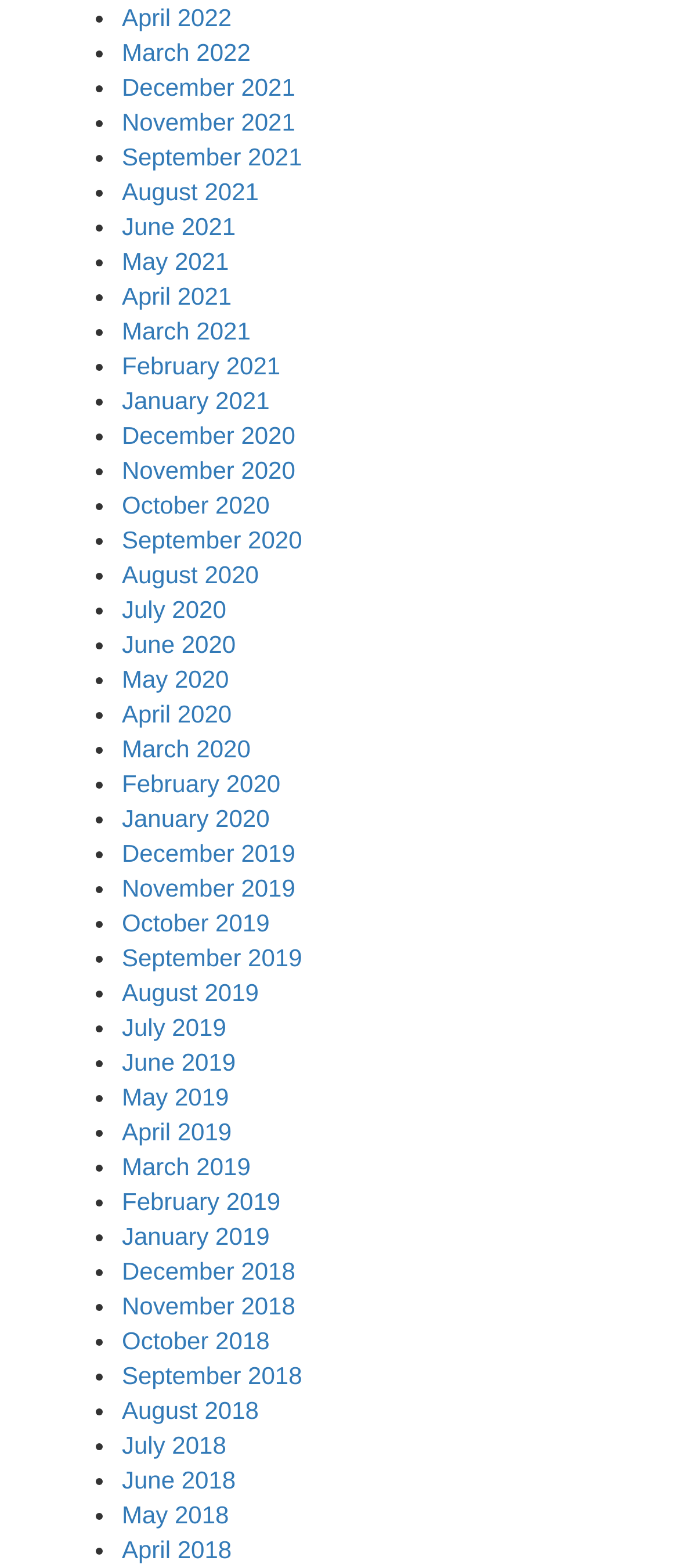Find the bounding box coordinates for the area that should be clicked to accomplish the instruction: "Explore November 2021".

[0.179, 0.069, 0.435, 0.086]